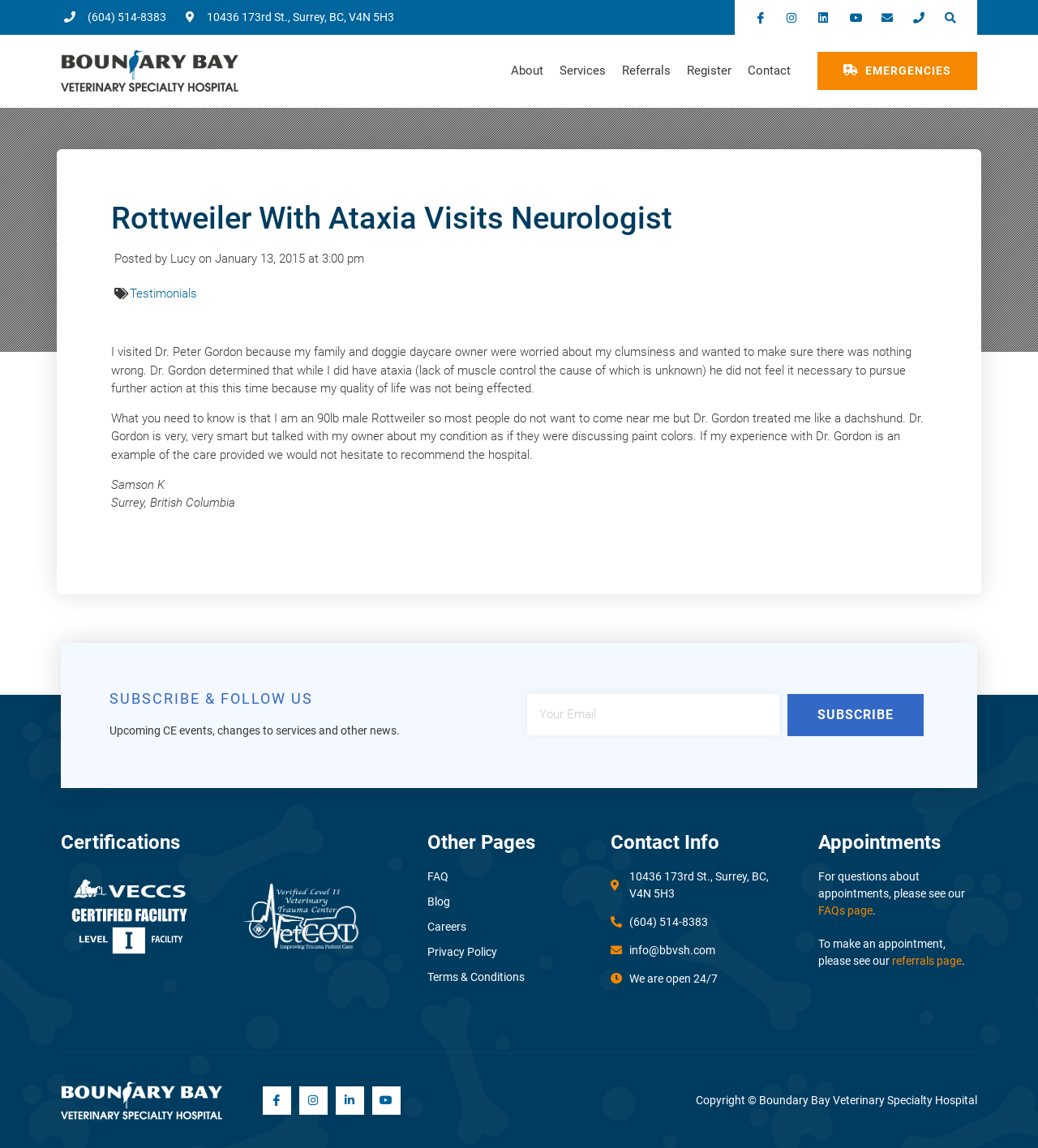Determine the webpage's heading and output its text content.

Rottweiler With Ataxia Visits Neurologist